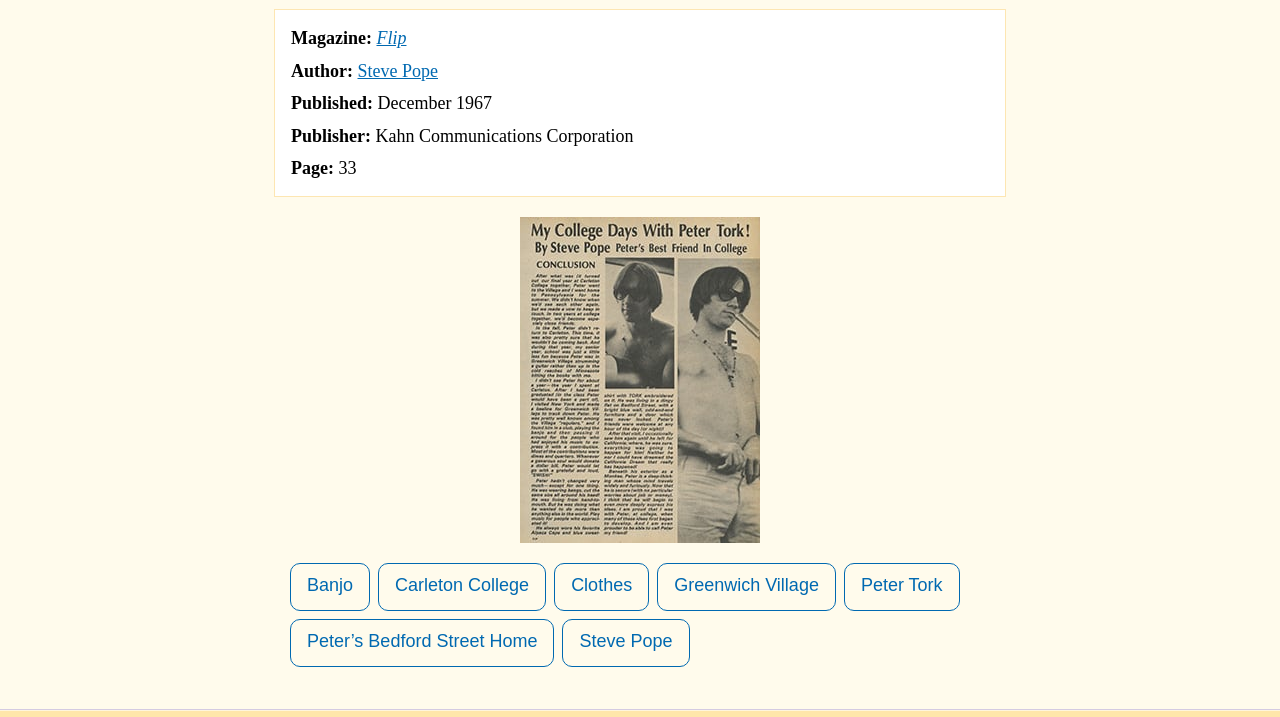Answer the following in one word or a short phrase: 
What is the name of the publisher of this magazine?

Kahn Communications Corporation